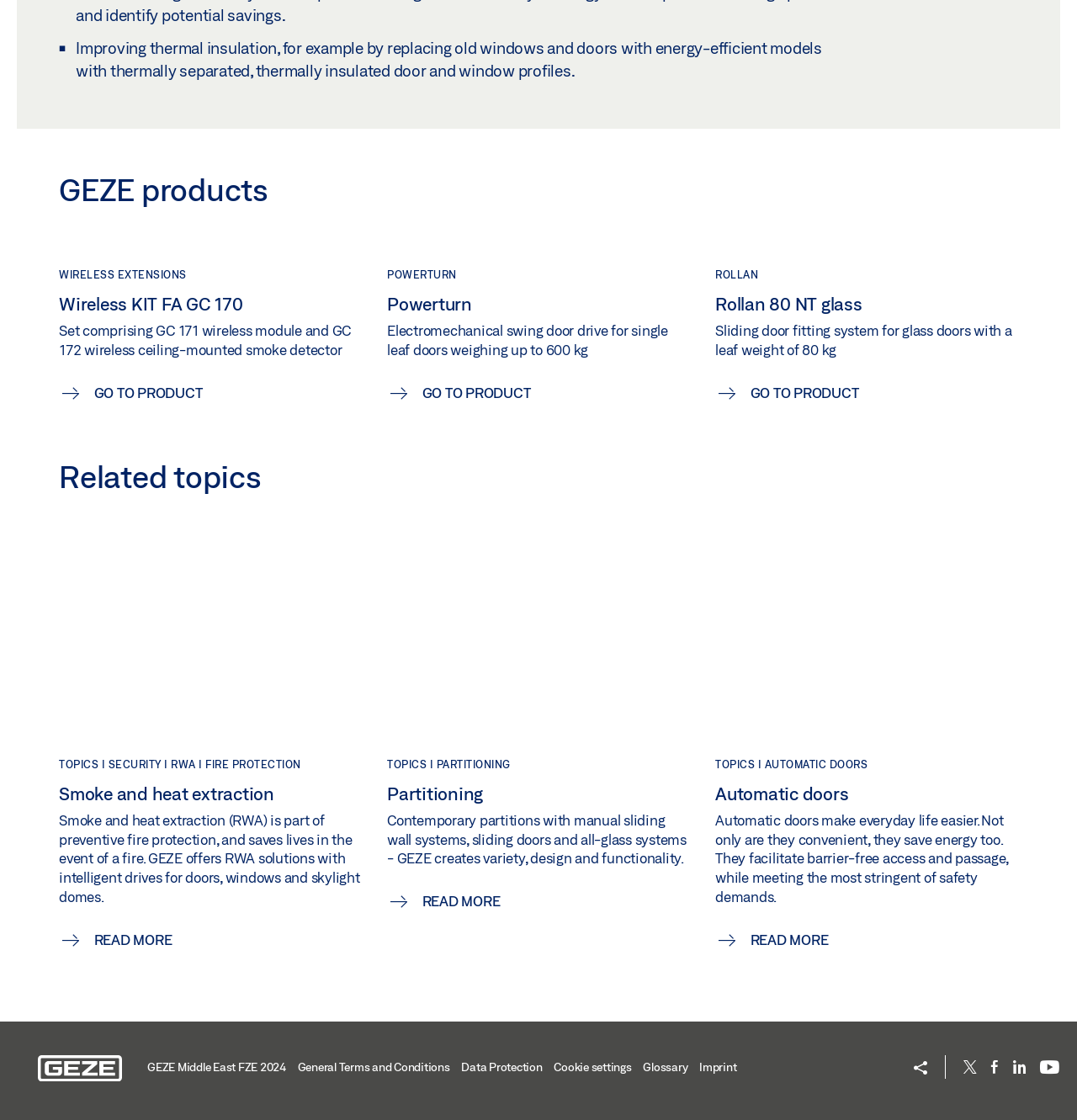Given the element description "General Terms and Conditions", identify the bounding box of the corresponding UI element.

[0.276, 0.942, 0.425, 0.959]